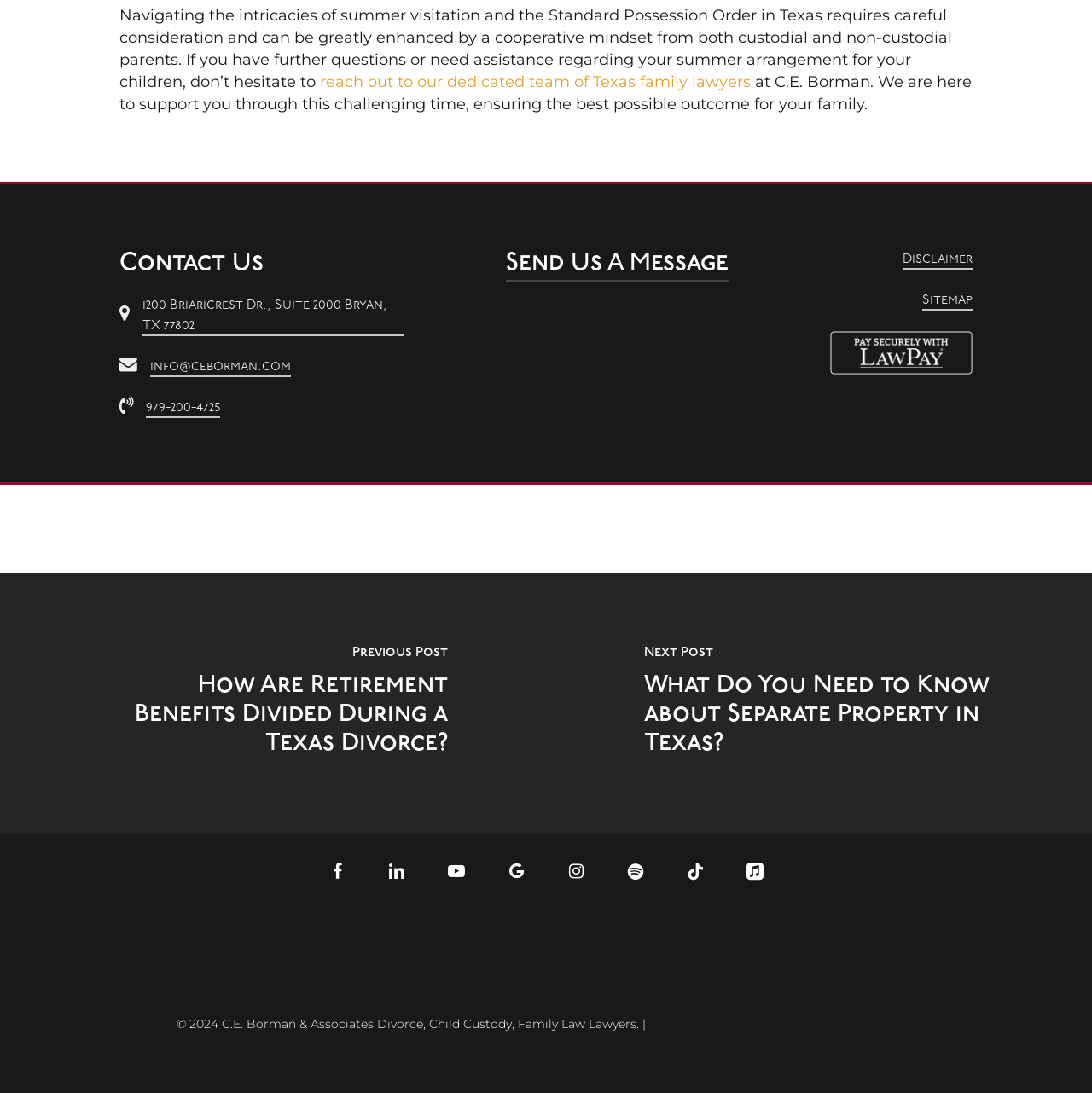Given the following UI element description: "name="Phone" placeholder="Phone"", find the bounding box coordinates in the webpage screenshot.

[0.381, 0.39, 0.749, 0.425]